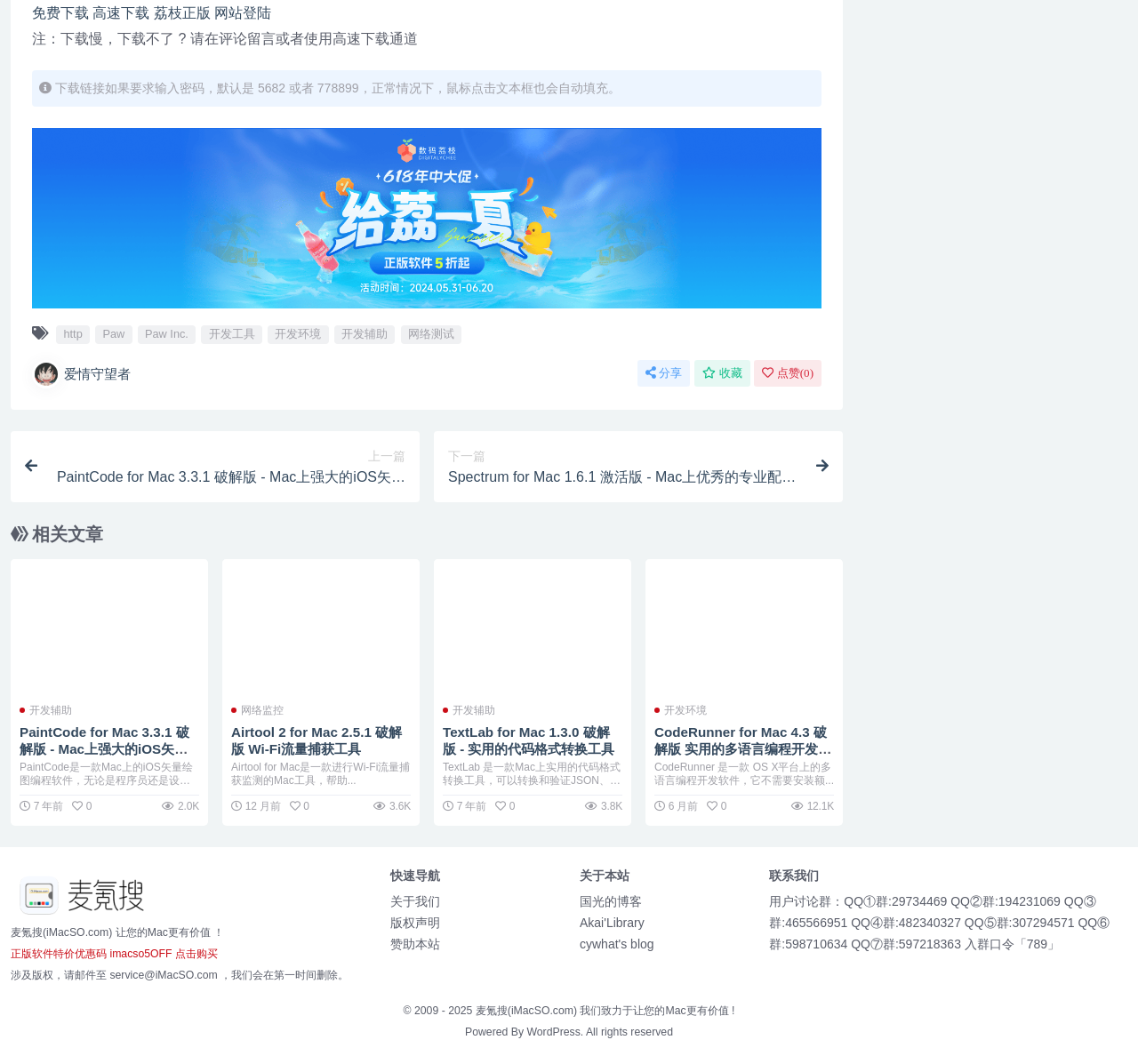By analyzing the image, answer the following question with a detailed response: What is the website's name?

I found the website's name by looking at the top-left corner of the webpage, where it says '麦氪搜(iMacSO.com)' with an image of a logo next to it.